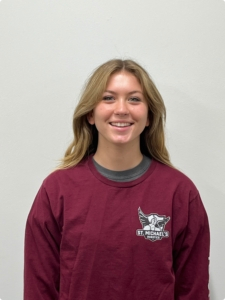What is the relation between the woman and George?
Refer to the image and respond with a one-word or short-phrase answer.

Brother and sister